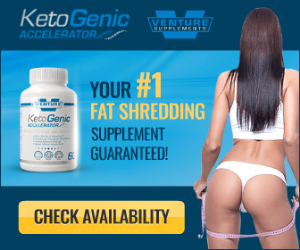What is the purpose of the button at the bottom?
From the screenshot, supply a one-word or short-phrase answer.

To check availability